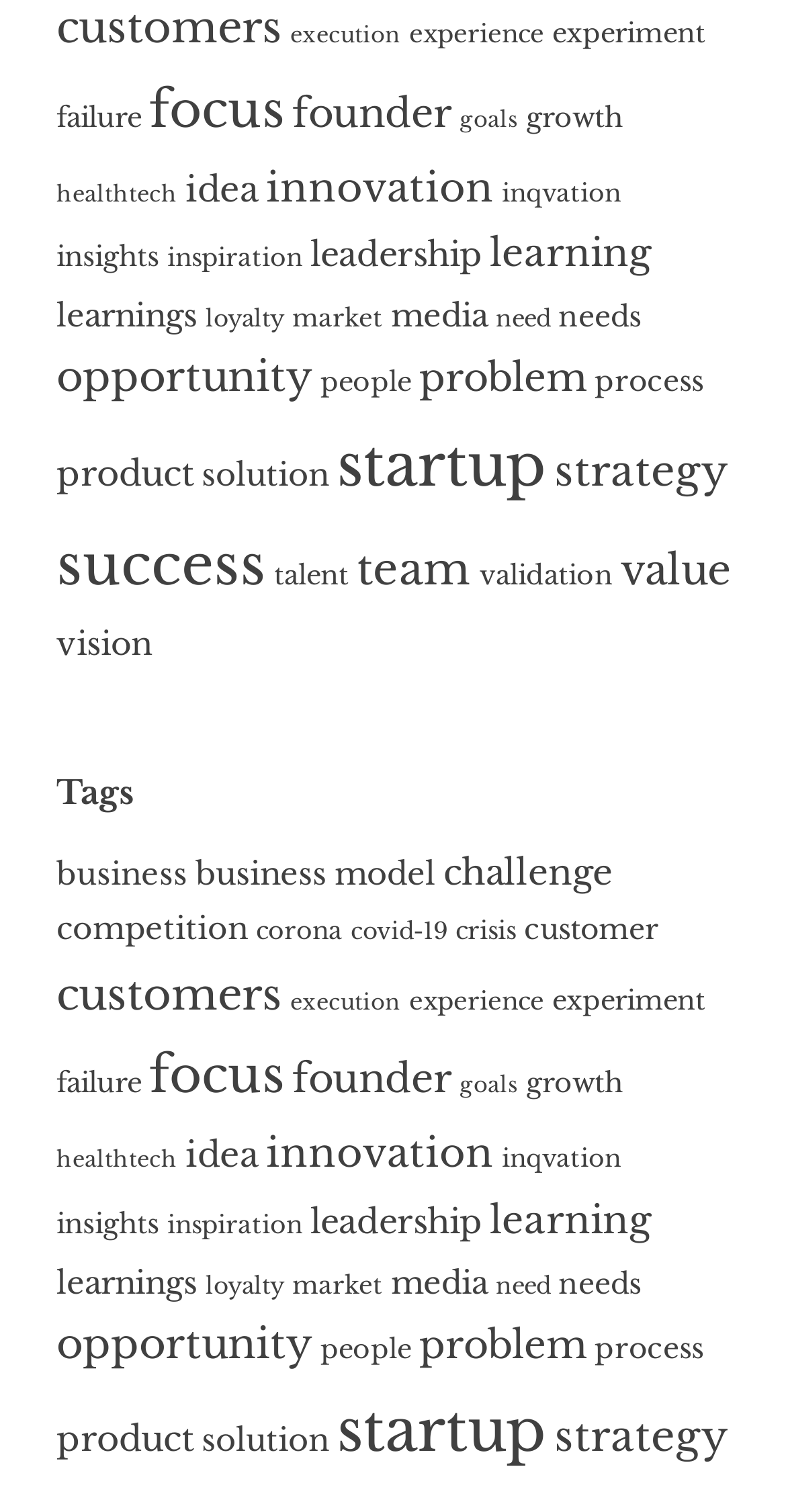Determine the bounding box coordinates of the element that should be clicked to execute the following command: "read about 'healthtech'".

[0.072, 0.12, 0.226, 0.137]